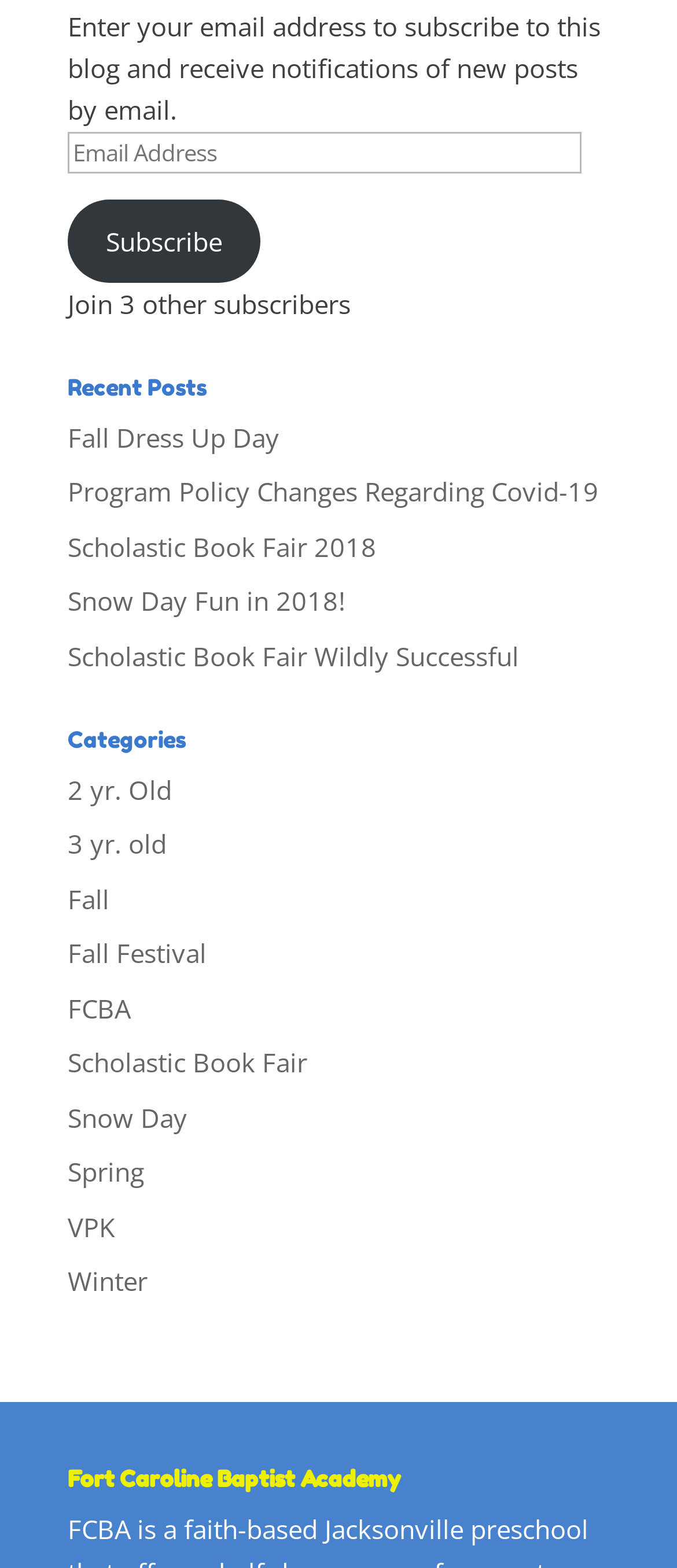Predict the bounding box of the UI element based on the description: "Snow Day". The coordinates should be four float numbers between 0 and 1, formatted as [left, top, right, bottom].

[0.1, 0.701, 0.277, 0.723]